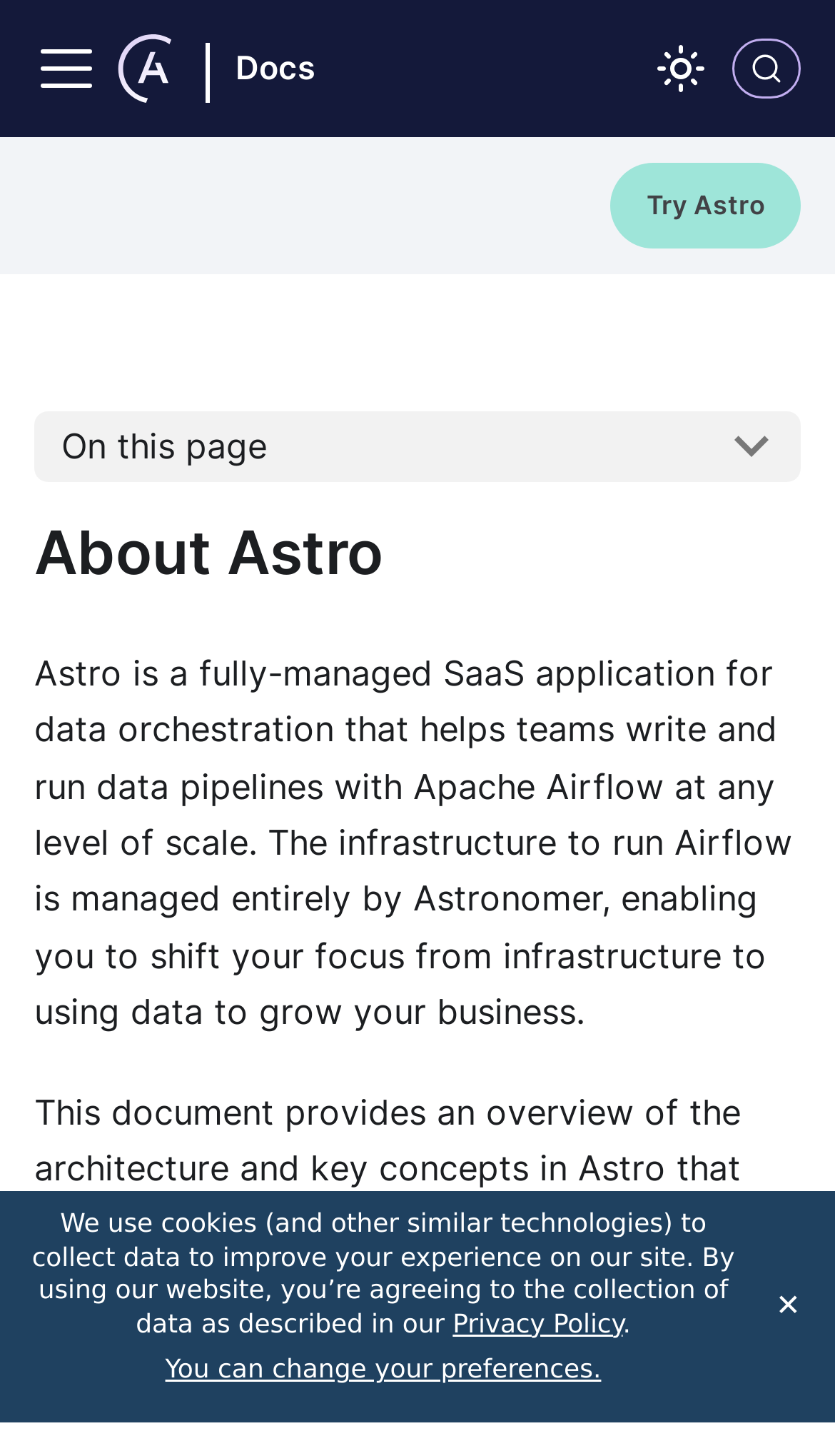Please determine the bounding box coordinates of the section I need to click to accomplish this instruction: "Toggle navigation bar".

[0.041, 0.025, 0.118, 0.069]